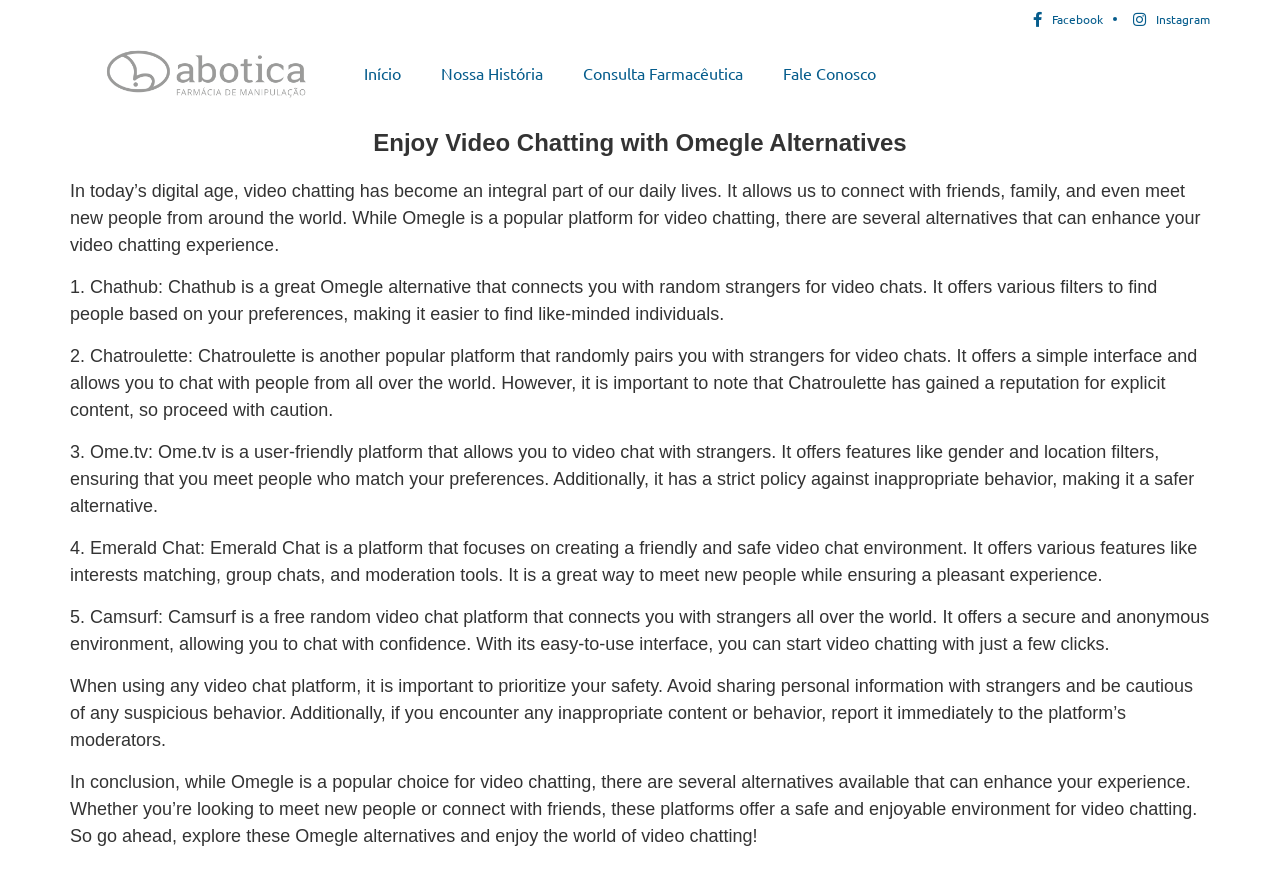Provide a single word or phrase to answer the given question: 
What is the focus of Emerald Chat?

Creating a friendly and safe environment